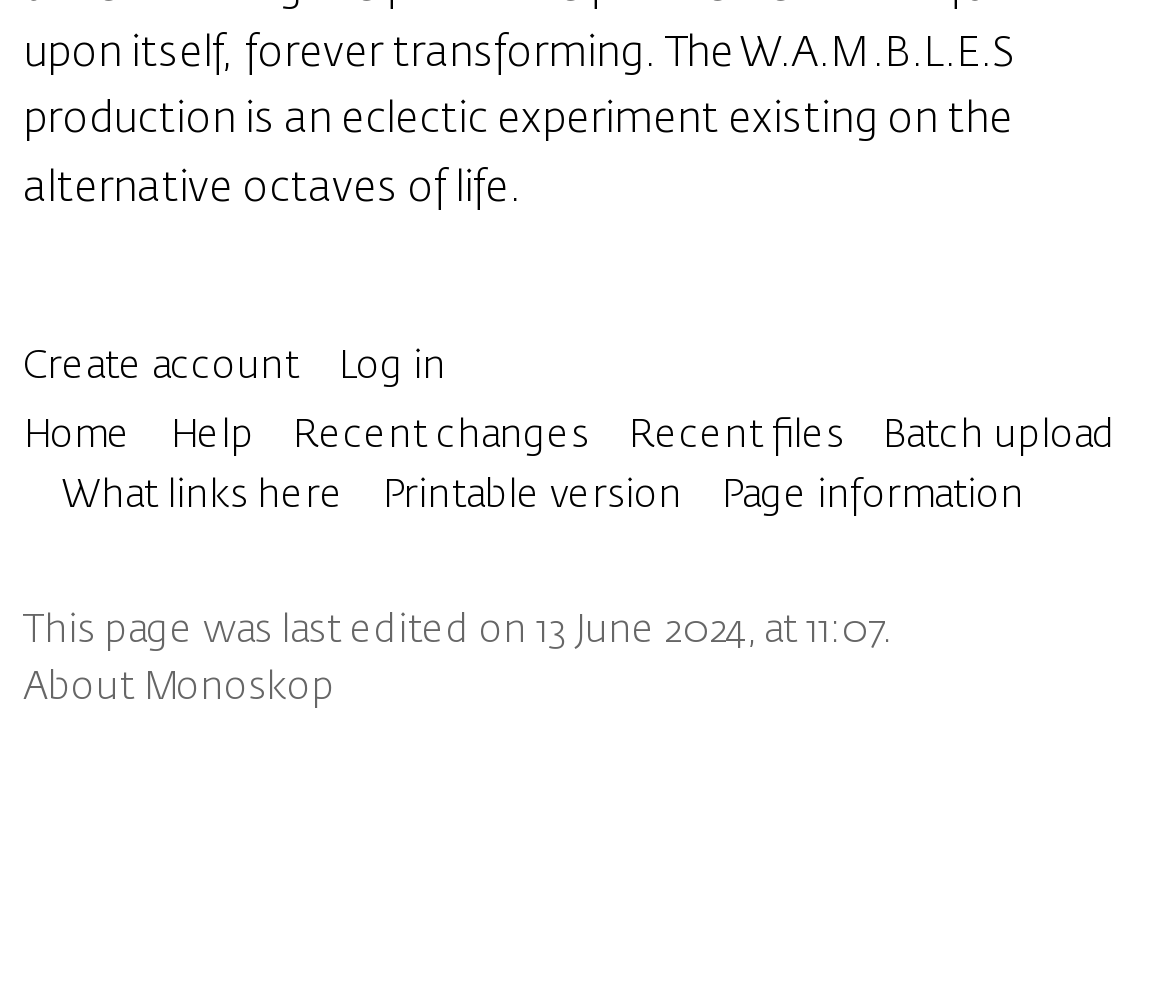Calculate the bounding box coordinates for the UI element based on the following description: "Help". Ensure the coordinates are four float numbers between 0 and 1, i.e., [left, top, right, bottom].

[0.145, 0.418, 0.217, 0.457]